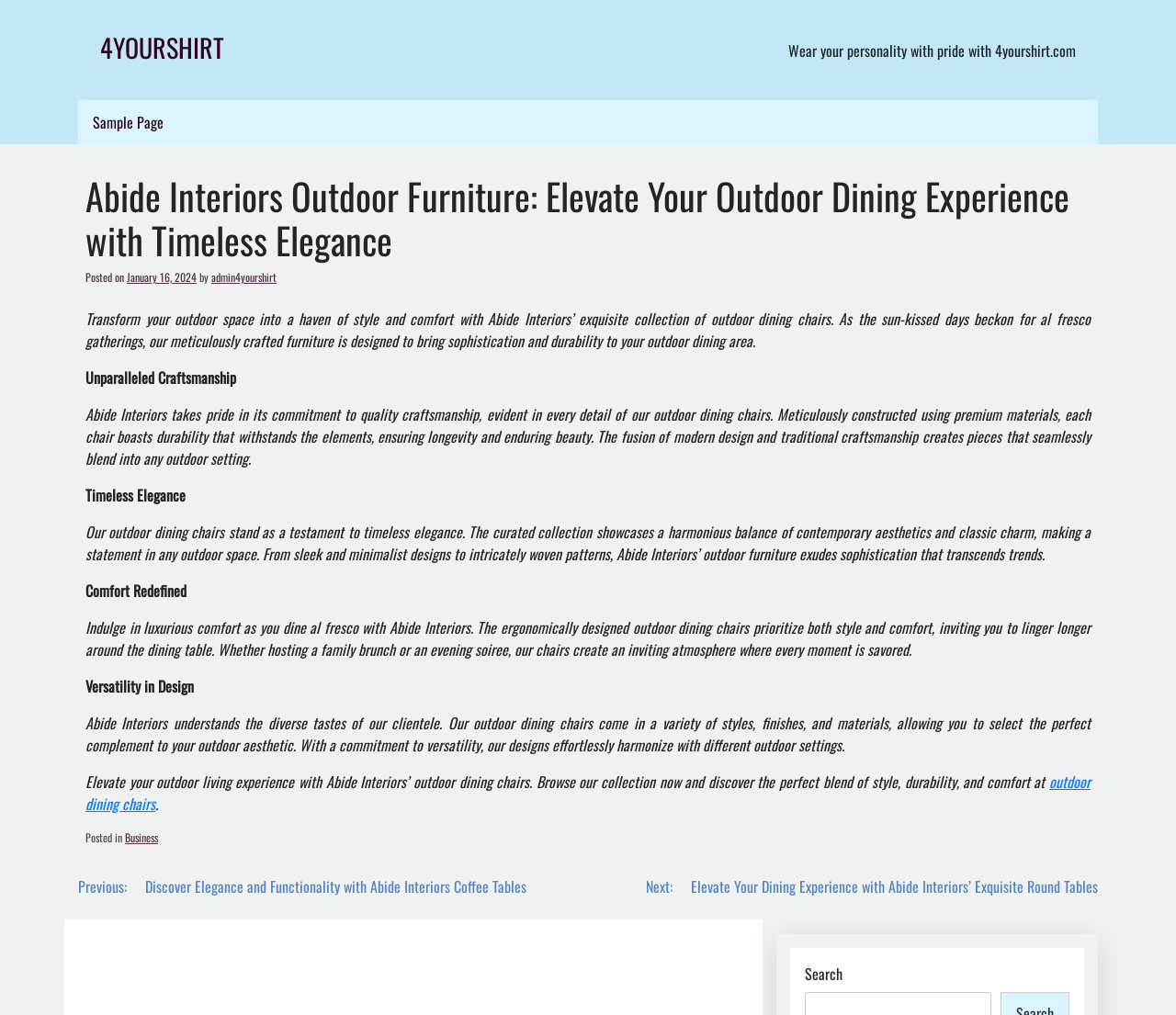Locate the coordinates of the bounding box for the clickable region that fulfills this instruction: "Read the article posted on 'January 16, 2024'".

[0.108, 0.265, 0.167, 0.281]